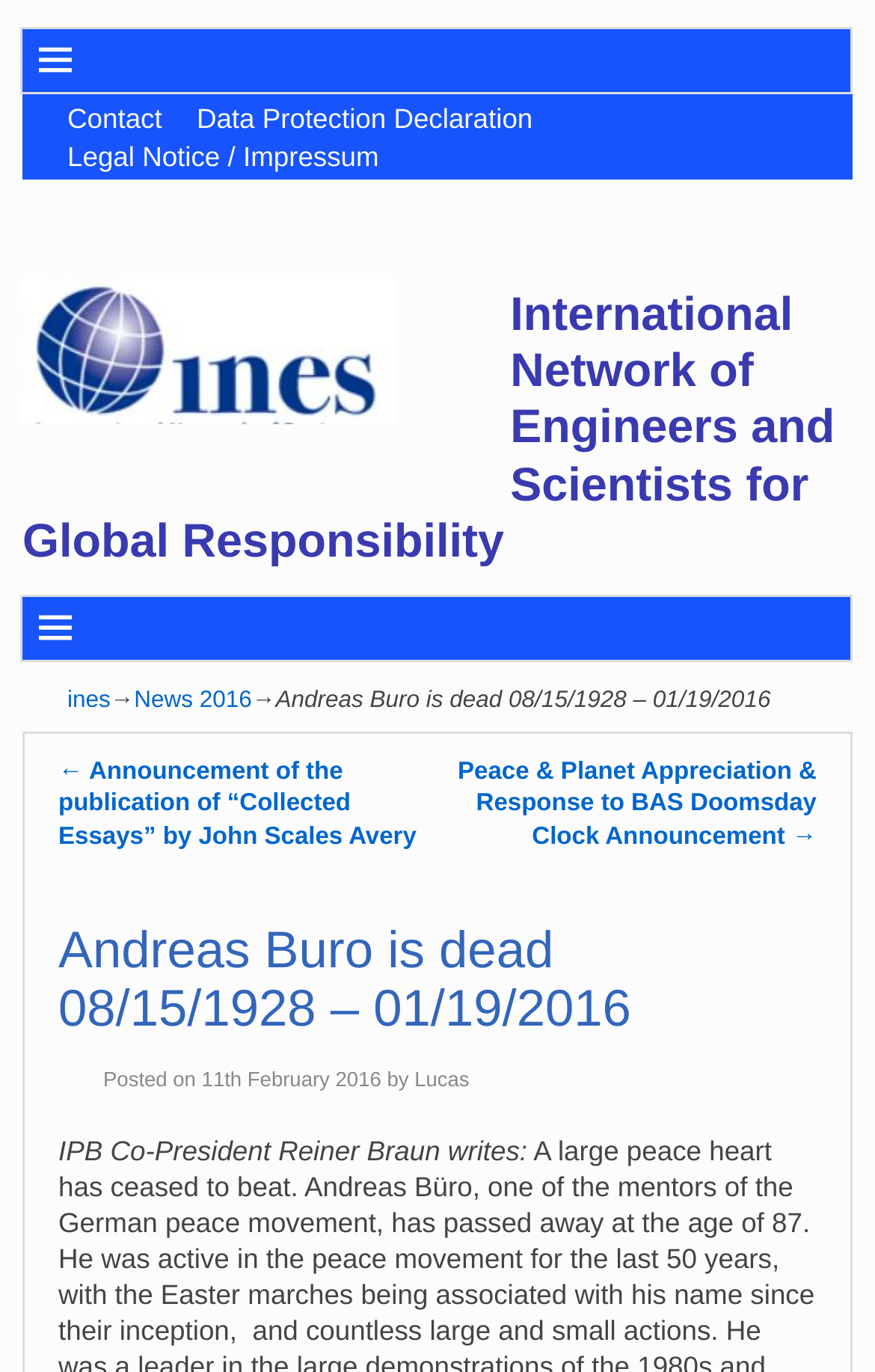Answer the question with a single word or phrase: 
What is the name of the deceased person?

Andreas Buro